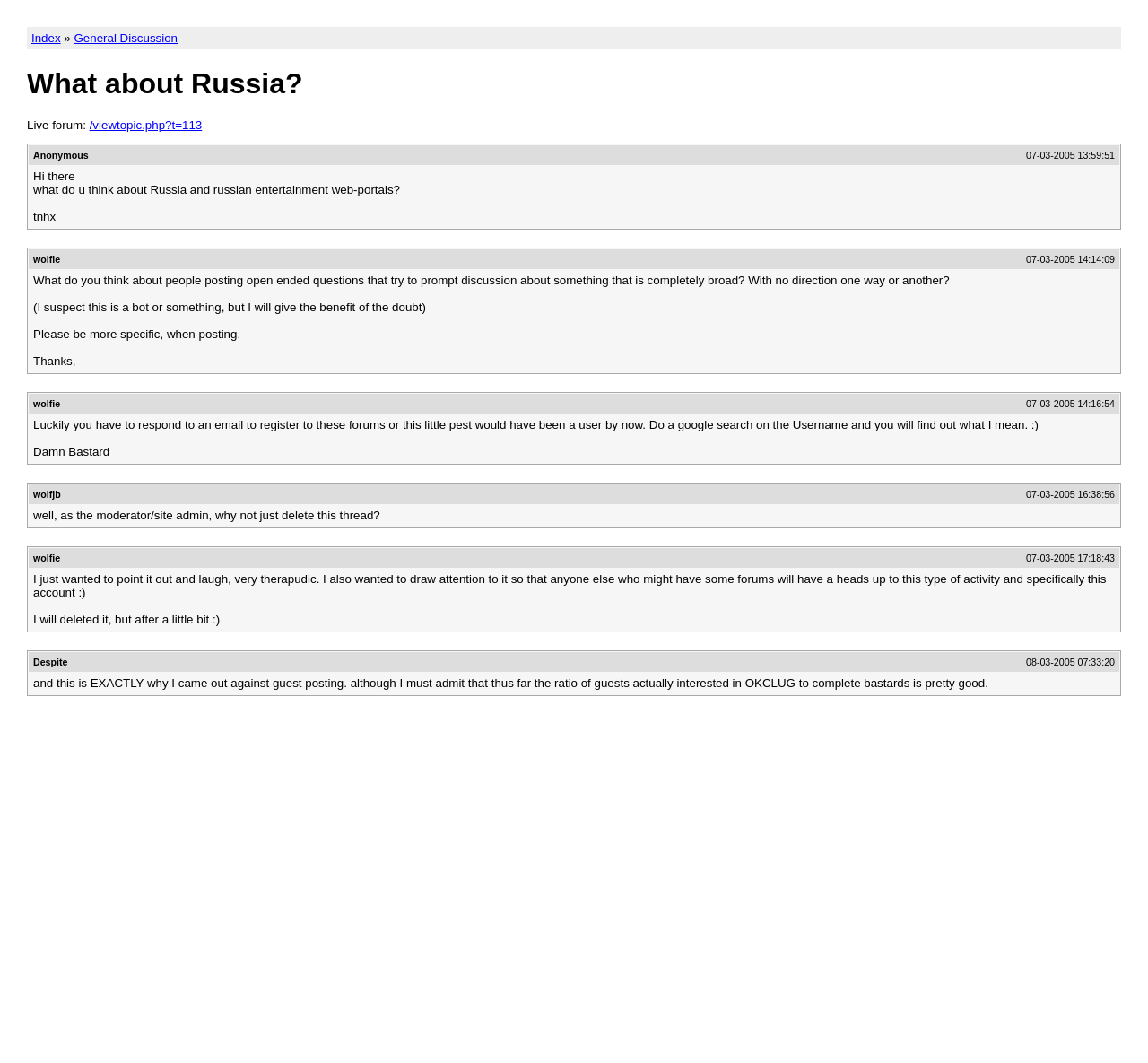Describe every aspect of the webpage in a detailed manner.

This webpage appears to be a forum discussion page, specifically a Linux Special Interest Group (SIG) discussion about Russia. At the top, there are three links: "Index", "»", and "General Discussion". Below these links, the main topic "What about Russia?" is displayed in a large font.

The page is divided into multiple posts, each with a username, timestamp, and the post content. The first post is from "Anonymous" and asks about Russia and Russian entertainment web portals. The subsequent posts are from various users, including "wolfie", "wolfjb", and "Despite", who respond to the initial question and engage in a discussion.

The posts are arranged in a vertical layout, with each post below the previous one. The usernames and timestamps are aligned to the left, while the post content takes up most of the width. There are a total of 11 posts on the page, with some users posting multiple times.

The tone of the discussion is informal, with users sharing their opinions and engaging in a conversation. Some users express frustration with the initial question, while others provide more thoughtful responses. The page also contains some humorous comments and jokes. Overall, the webpage appears to be a platform for users to discuss and share their thoughts on the topic of Russia and Linux.